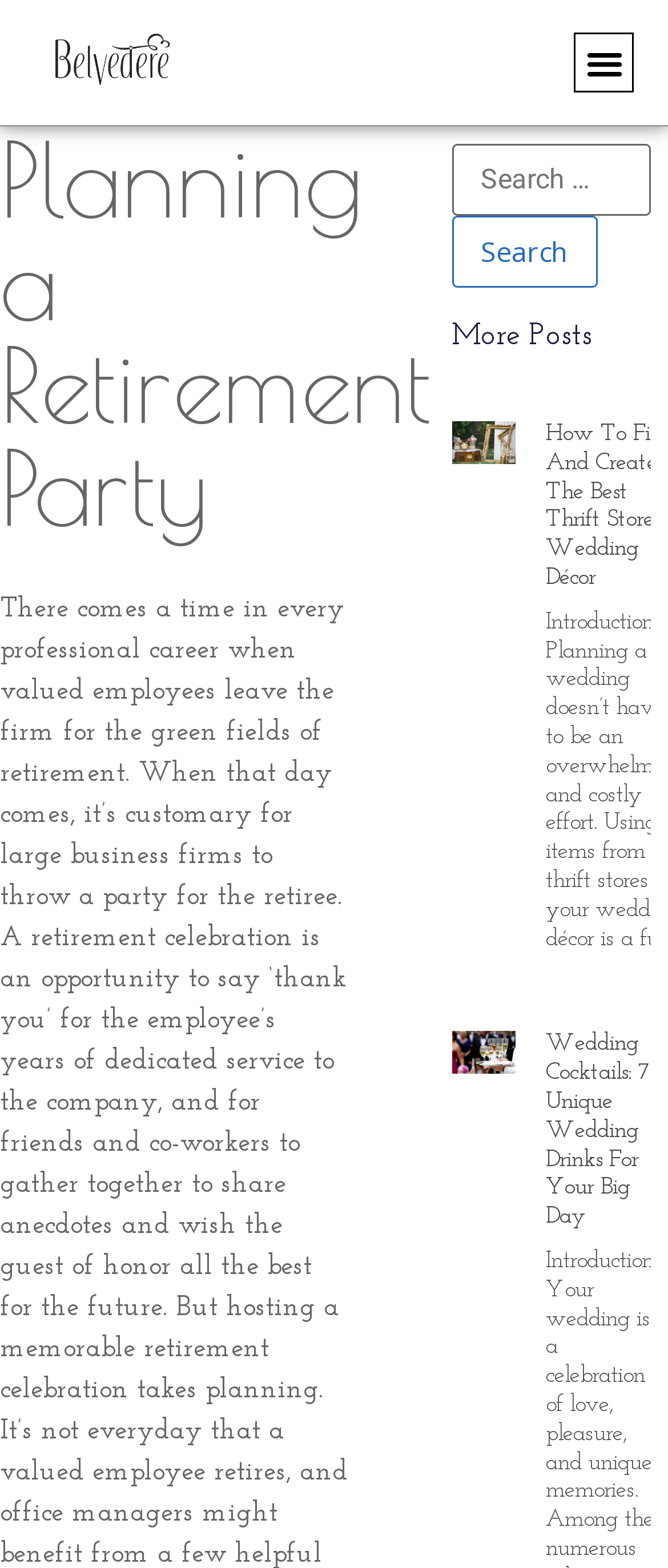Use a single word or phrase to answer this question: 
What is the topic of the article below the search bar?

Wedding Cocktails